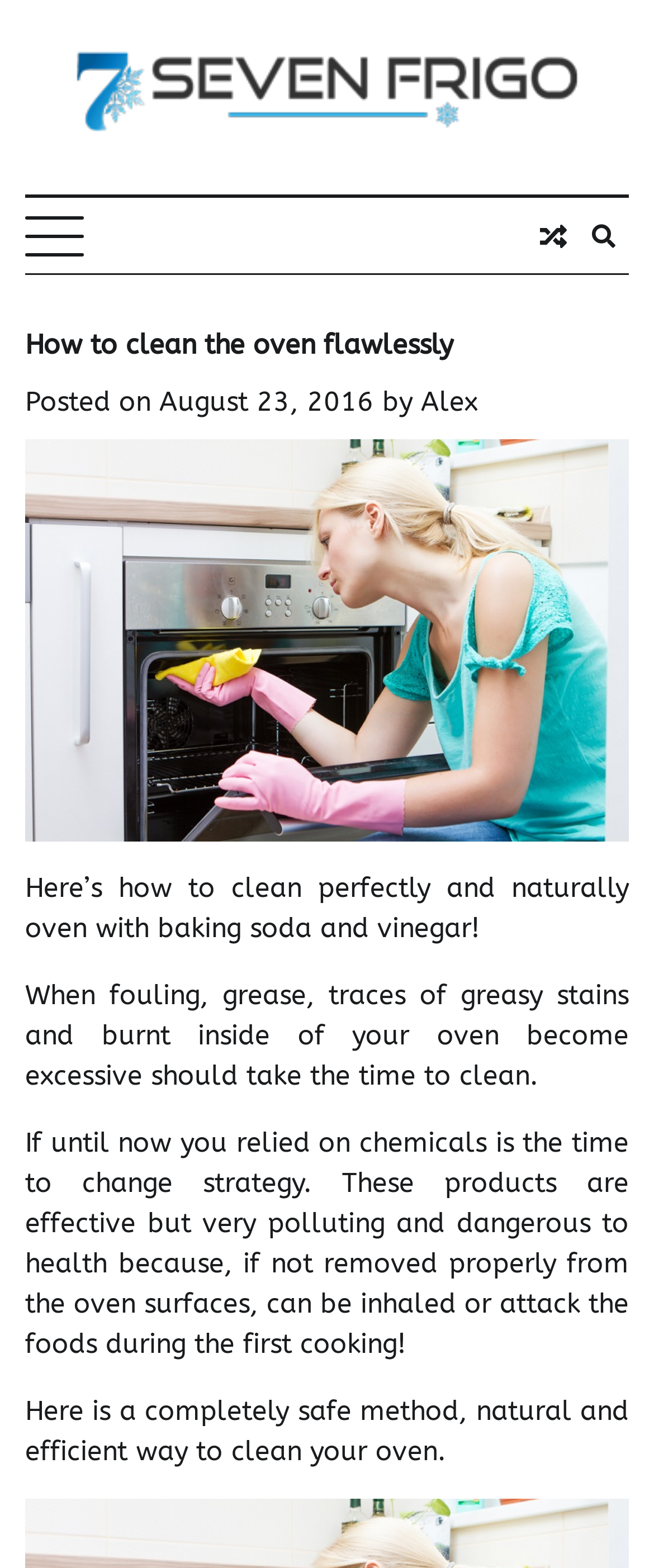Determine the bounding box coordinates of the UI element described by: "August 23, 2016August 29, 2016".

[0.244, 0.246, 0.572, 0.266]